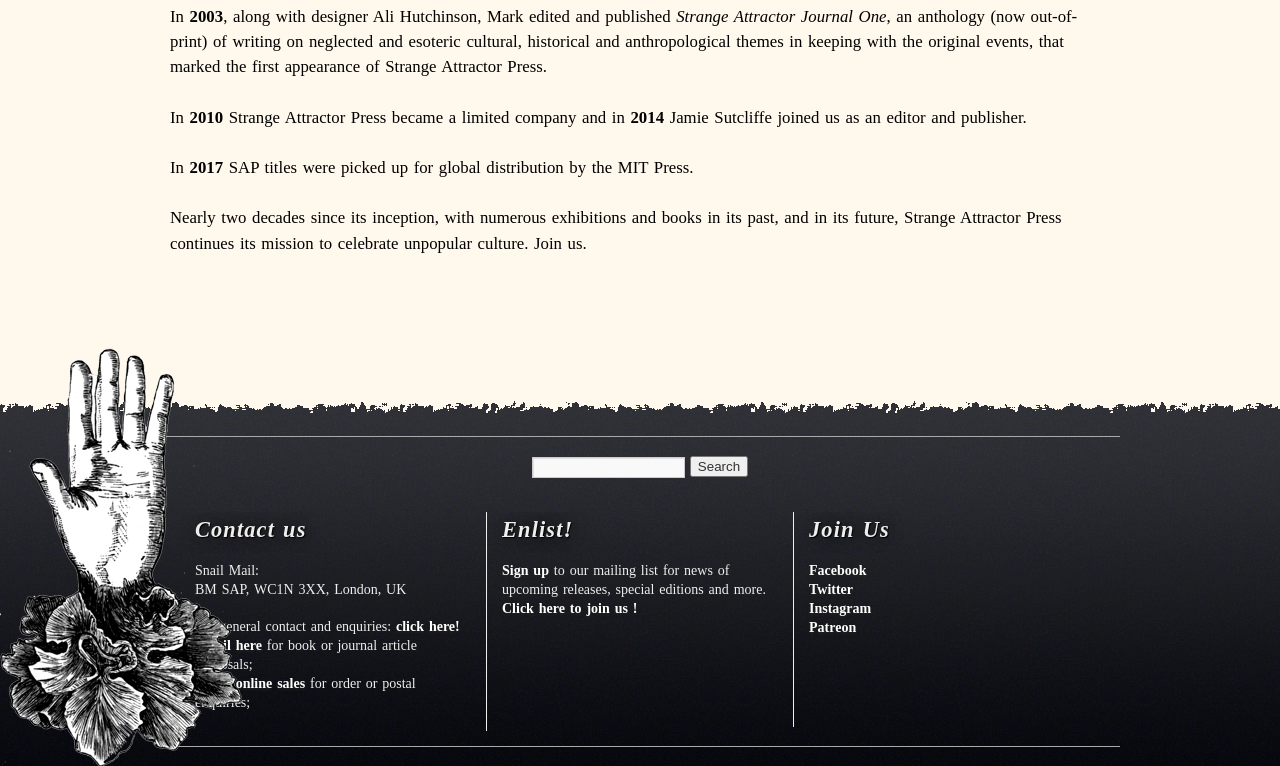What is the name of the journal edited by Mark?
Give a one-word or short-phrase answer derived from the screenshot.

Strange Attractor Journal One